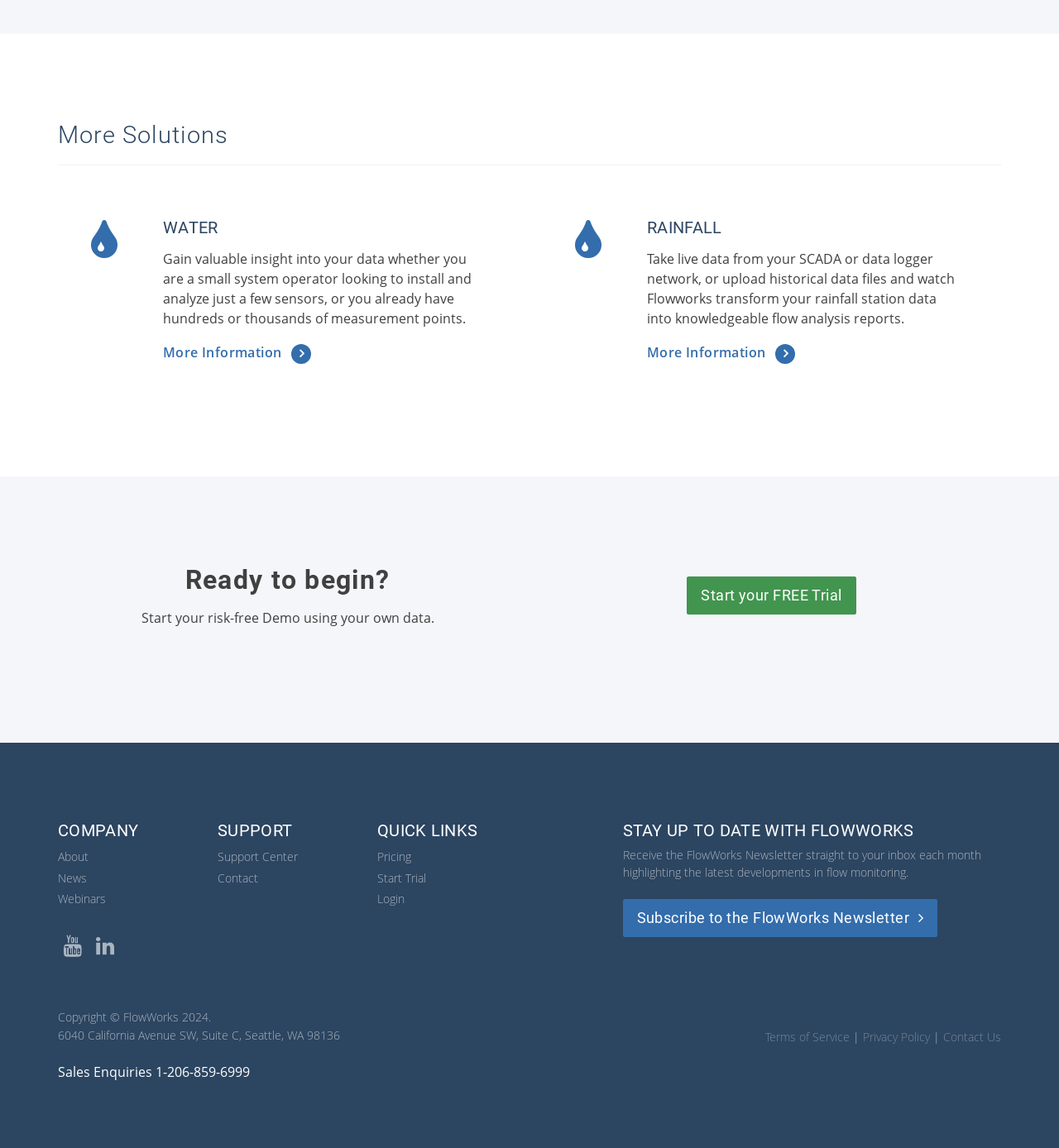What can users do with their data on this webpage?
Please ensure your answer is as detailed and informative as possible.

According to the StaticText element with the text 'Gain valuable insight into your data whether you are a small system operator looking to install and analyze just a few sensors, or you already have hundreds or thousands of measurement points.', users can gain valuable insight into their data on this webpage.